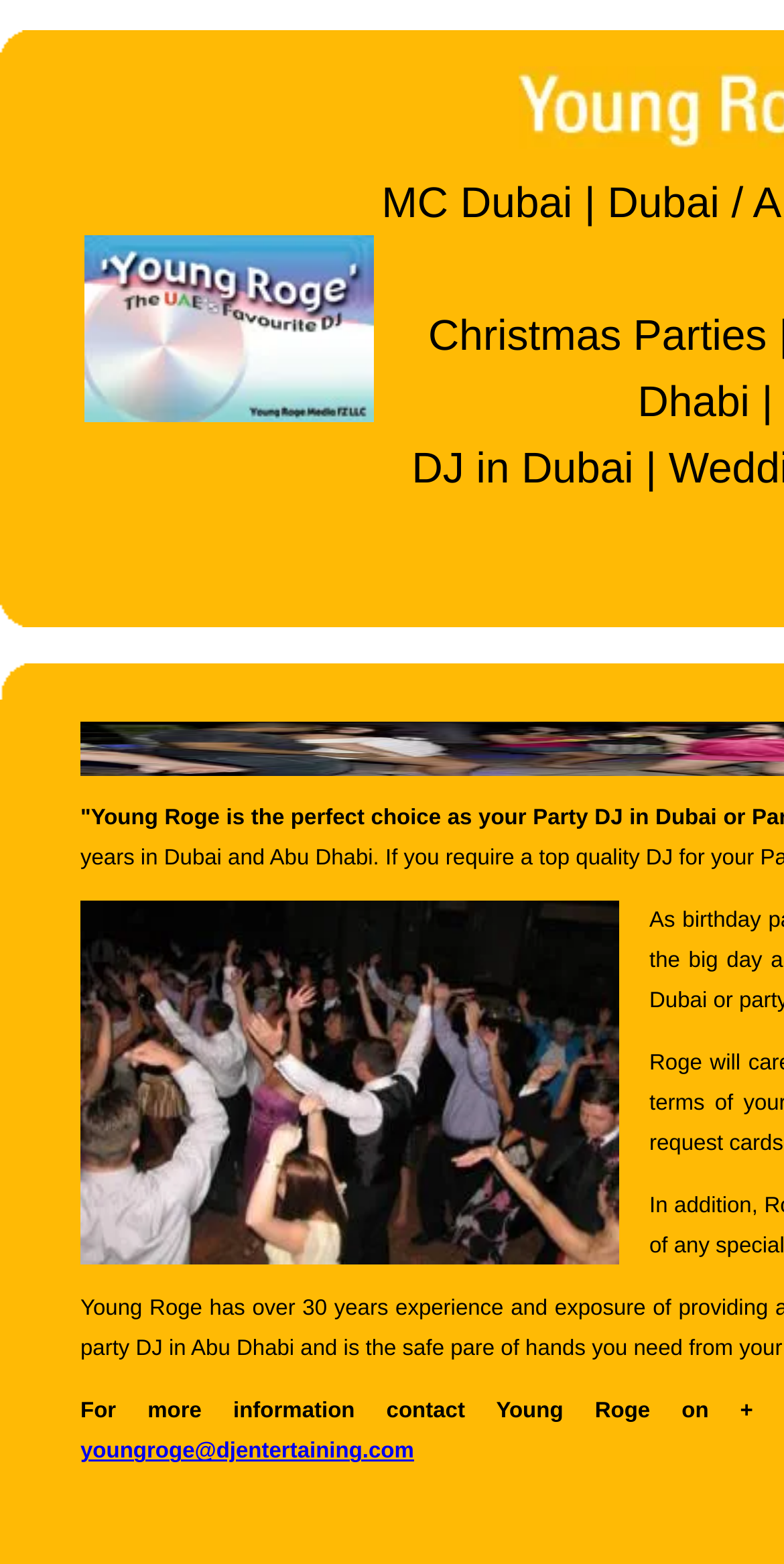Give a full account of the webpage's elements and their arrangement.

The webpage appears to be a profile or promotional page for a DJ, specifically Young Roge, who offers his services as a party DJ in Dubai and Abu Dhabi. 

At the top of the page, there is a prominent title "The UAE's FAvourite DJ" which is also an image, taking up a significant portion of the top section. Below this title, there are three links: "The UAE's FAvourite DJ", "MC Dubai", and "DJ in Dubai". The "The UAE's FAvourite DJ" link is positioned to the left, while "MC Dubai" and "DJ in Dubai" are placed to the right of it.

Further down the page, there is a table with two columns. The left column is empty, while the right column contains a single vertical pipe character. Below this table, there is a contact email address "youngroge@djentertaining.com" positioned at the bottom left of the page.